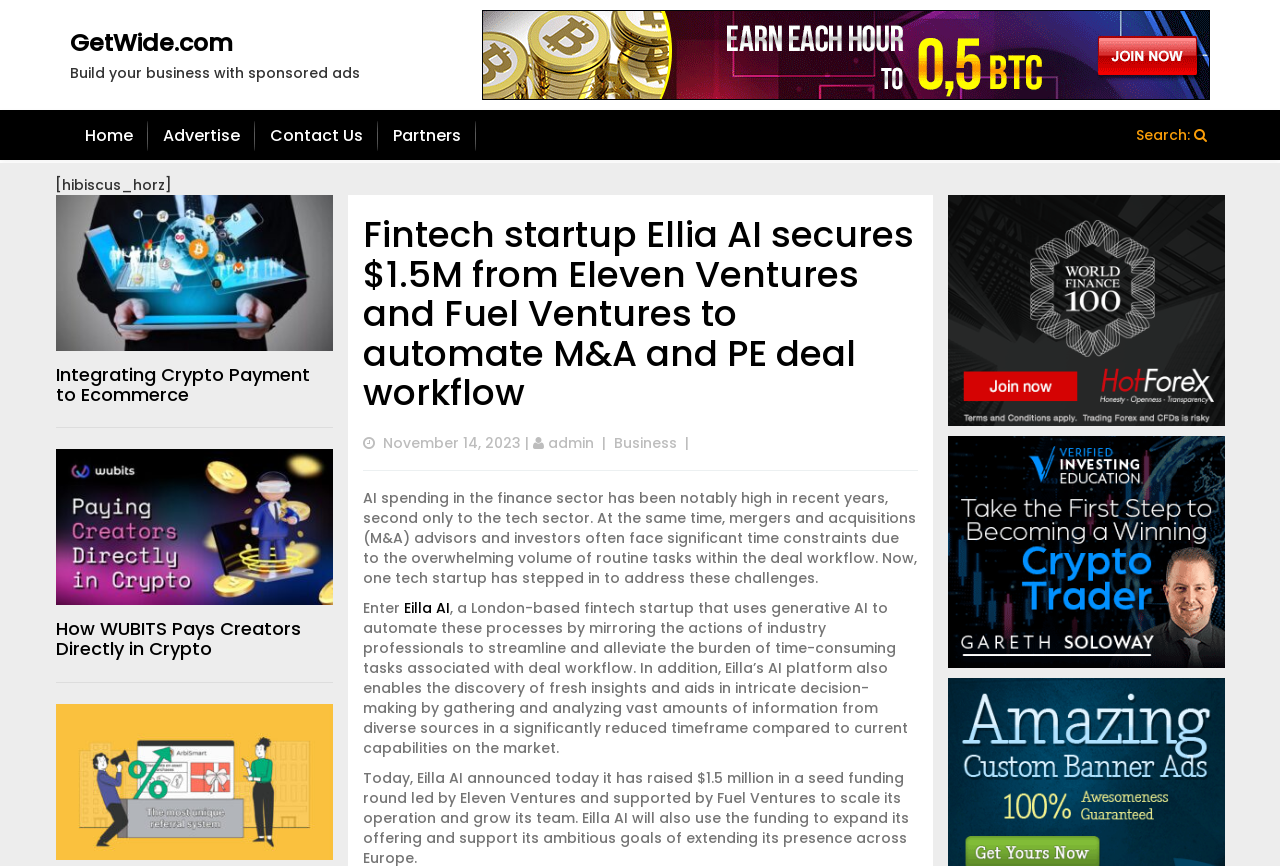Please identify the coordinates of the bounding box that should be clicked to fulfill this instruction: "Check the date of the article".

[0.299, 0.5, 0.407, 0.523]